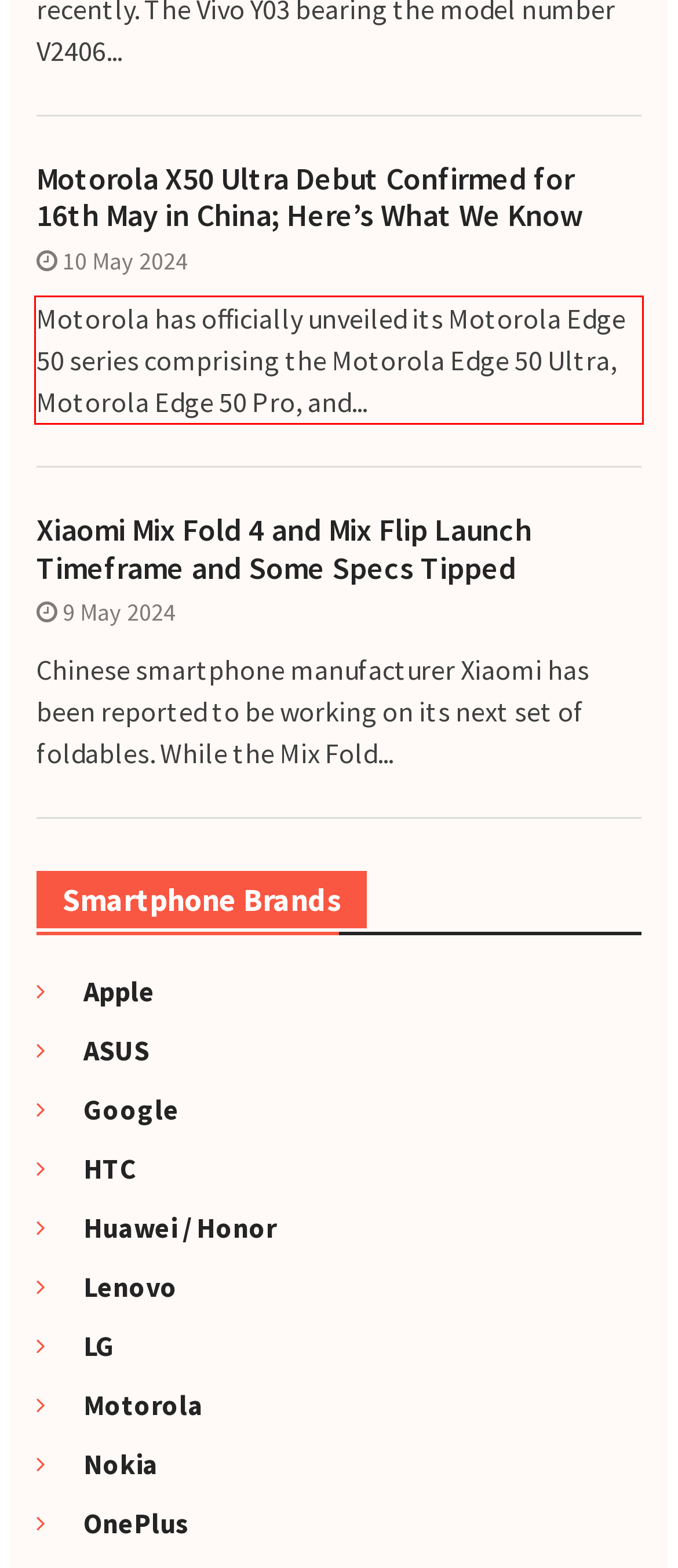Identify and extract the text within the red rectangle in the screenshot of the webpage.

Motorola has officially unveiled its Motorola Edge 50 series comprising the Motorola Edge 50 Ultra, Motorola Edge 50 Pro, and...